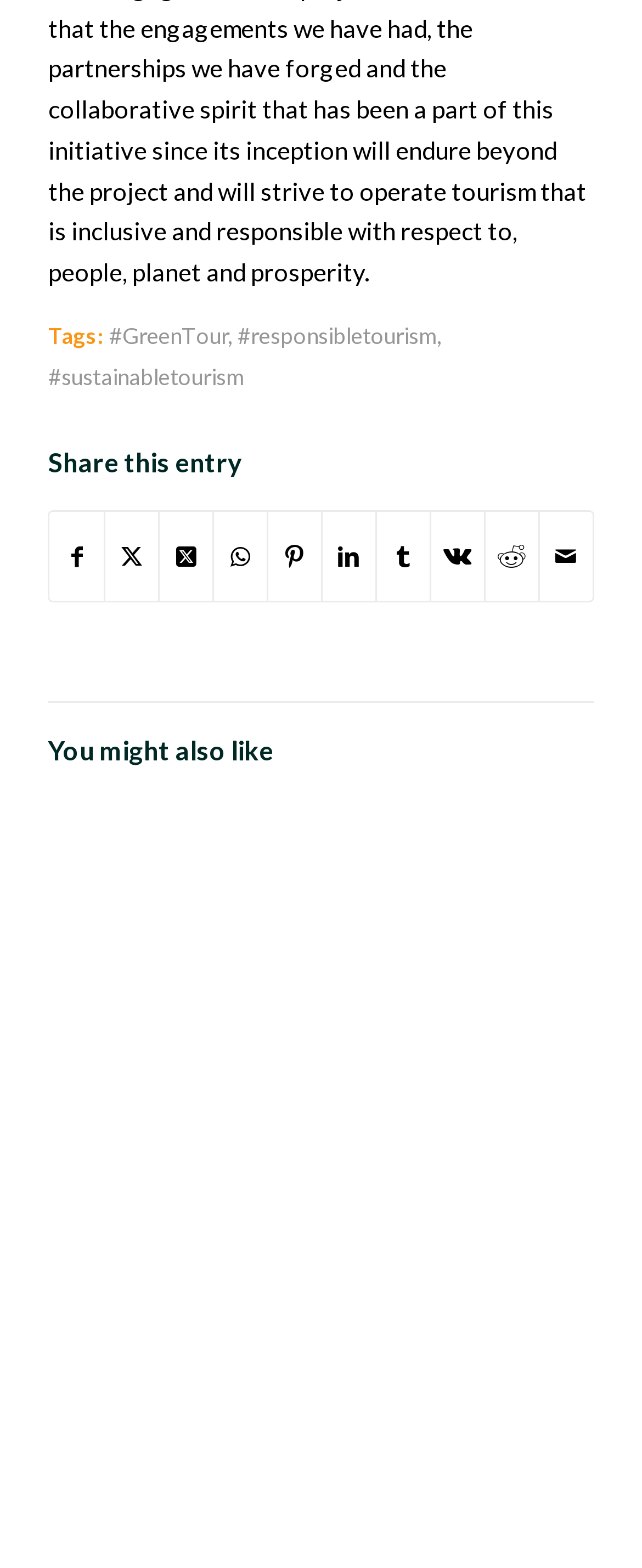What is the topic of the first recommended article?
Give a one-word or short-phrase answer derived from the screenshot.

Green Tour